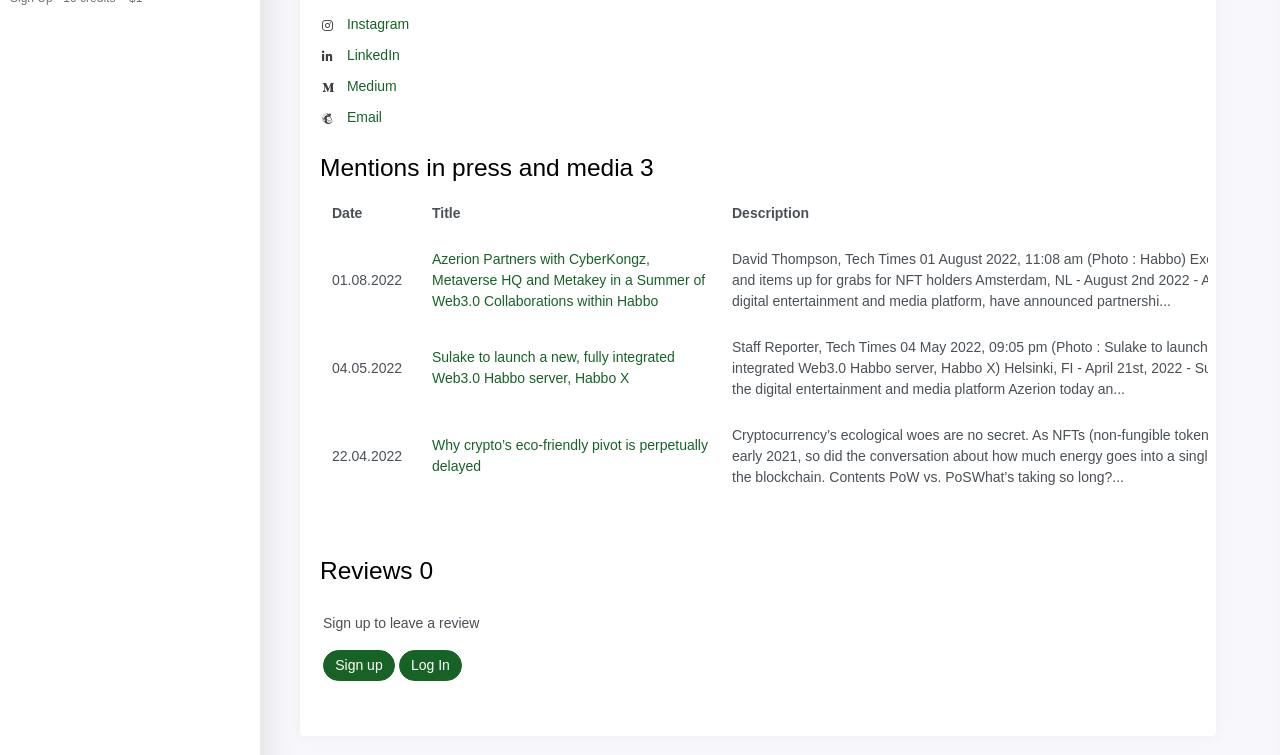Given the description Sign up, predict the bounding box coordinates of the UI element. Ensure the coordinates are in the format (top-left x, top-left y, bottom-right x, bottom-right y) and all values are between 0 and 1.

[0.252, 0.861, 0.308, 0.902]